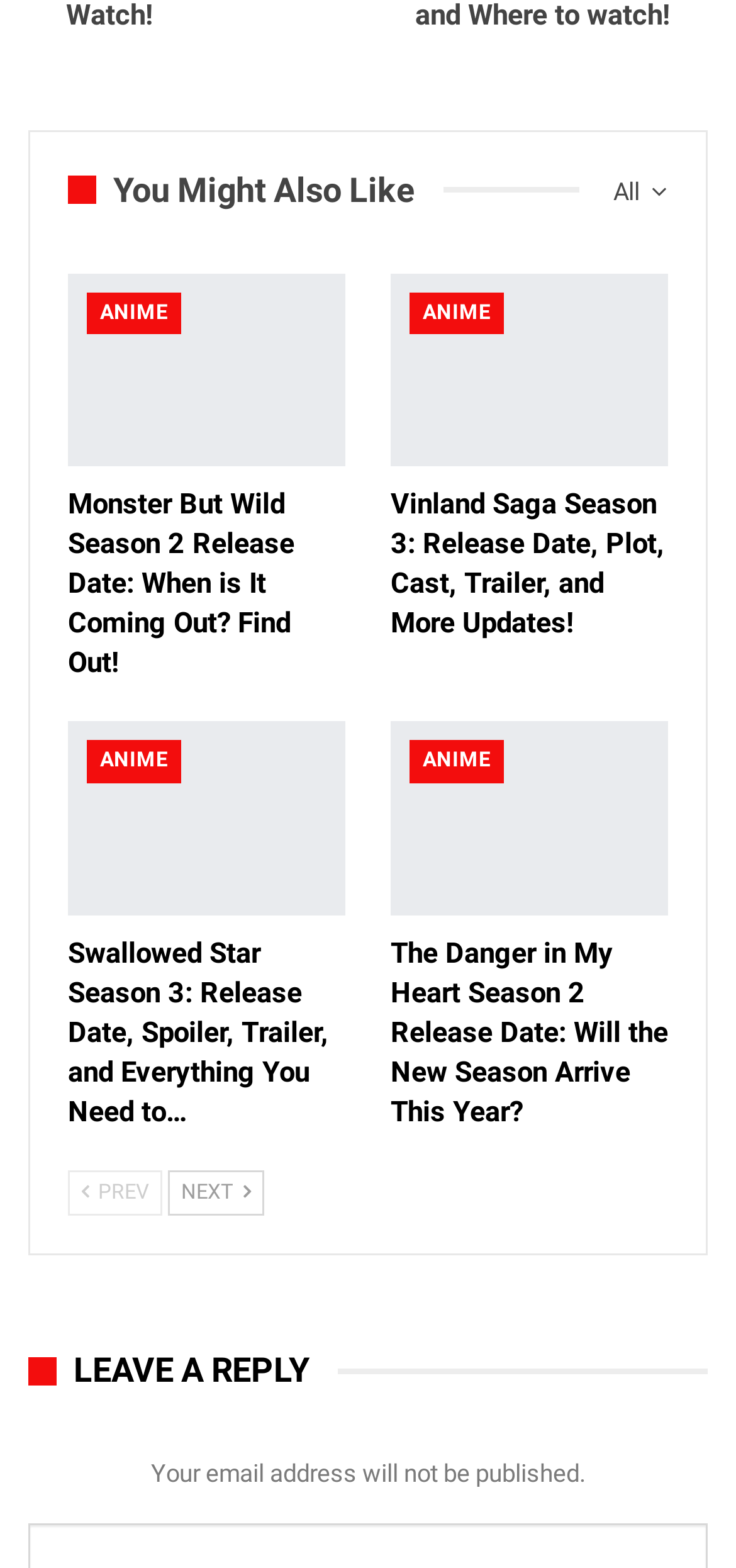Please locate the bounding box coordinates of the element that needs to be clicked to achieve the following instruction: "Click on 'ANIME'". The coordinates should be four float numbers between 0 and 1, i.e., [left, top, right, bottom].

[0.118, 0.186, 0.246, 0.213]